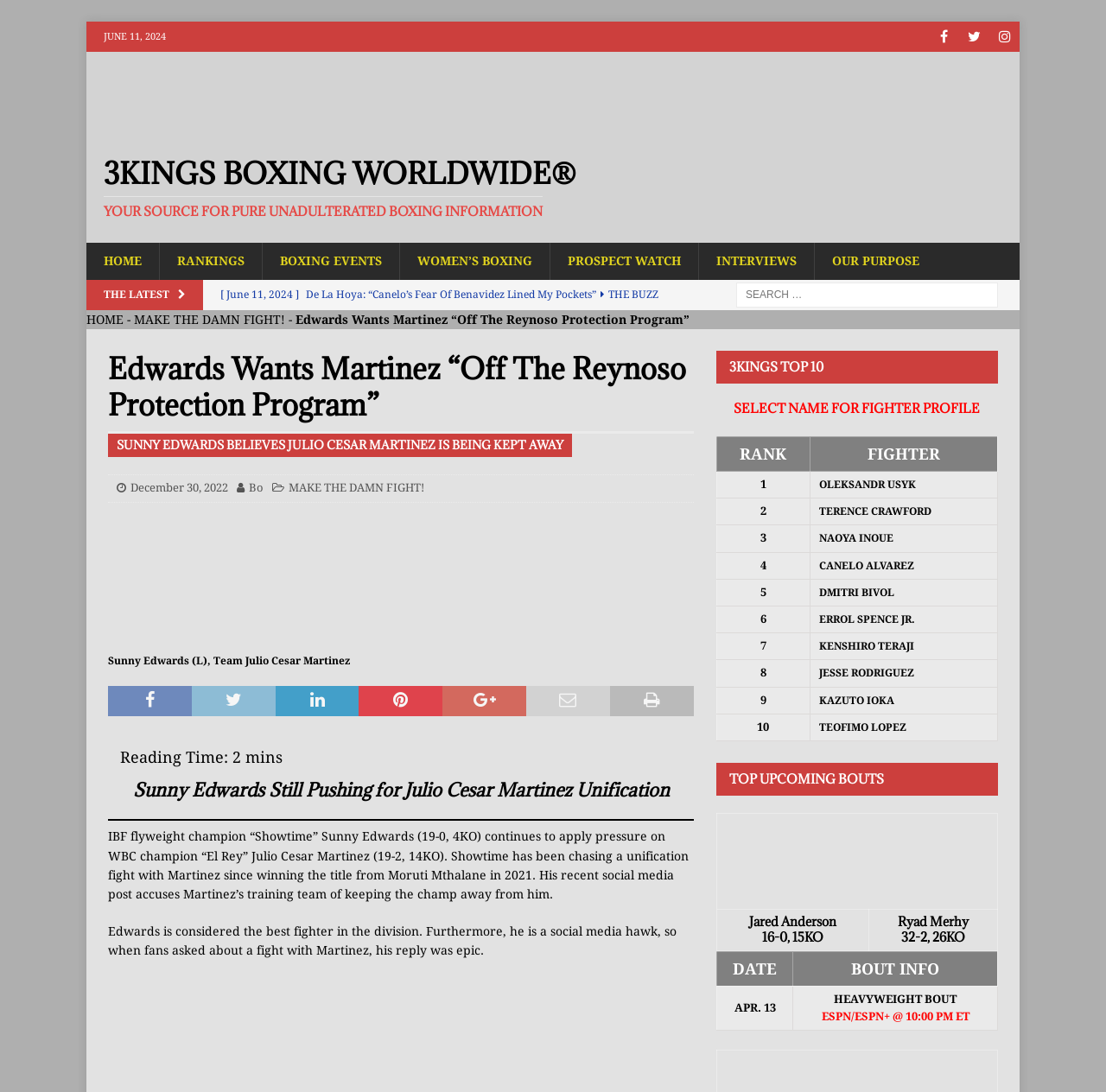Indicate the bounding box coordinates of the clickable region to achieve the following instruction: "Read the poem 'Amy Berkowitz – song for morgan huke'."

None